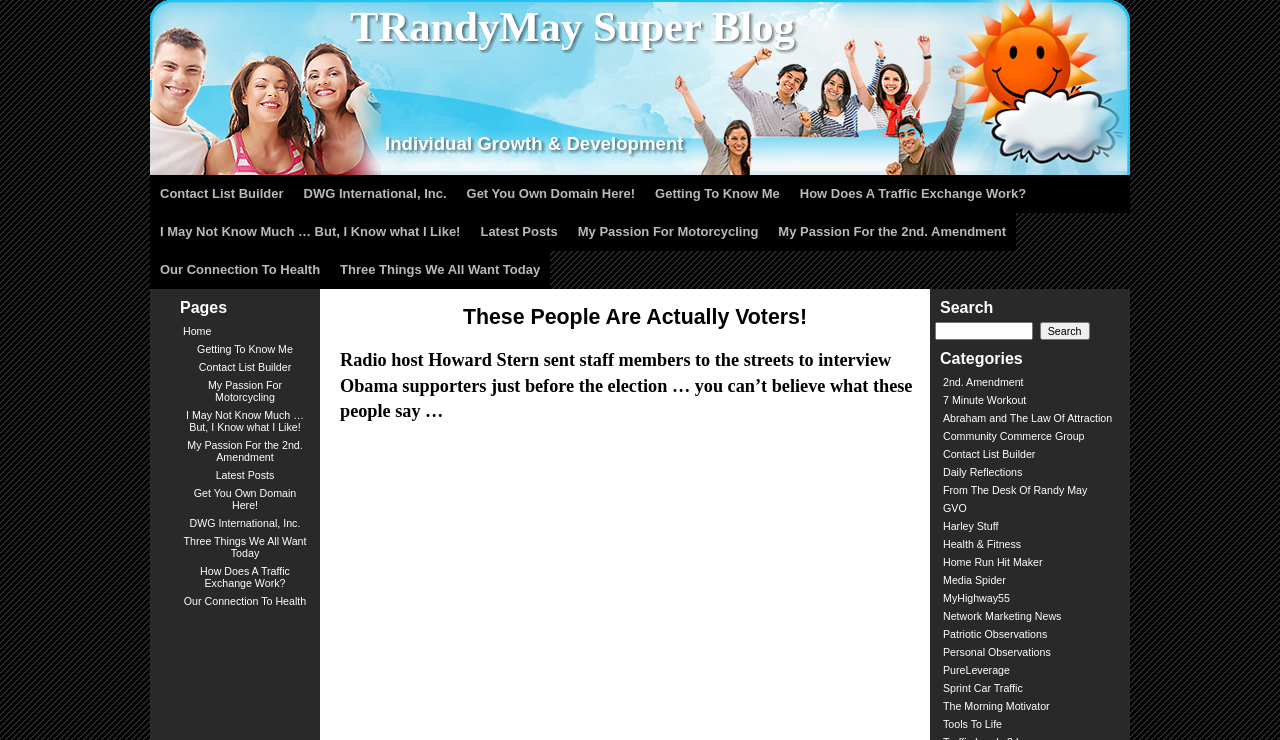Respond with a single word or phrase to the following question: How many categories are listed on the webpage?

26